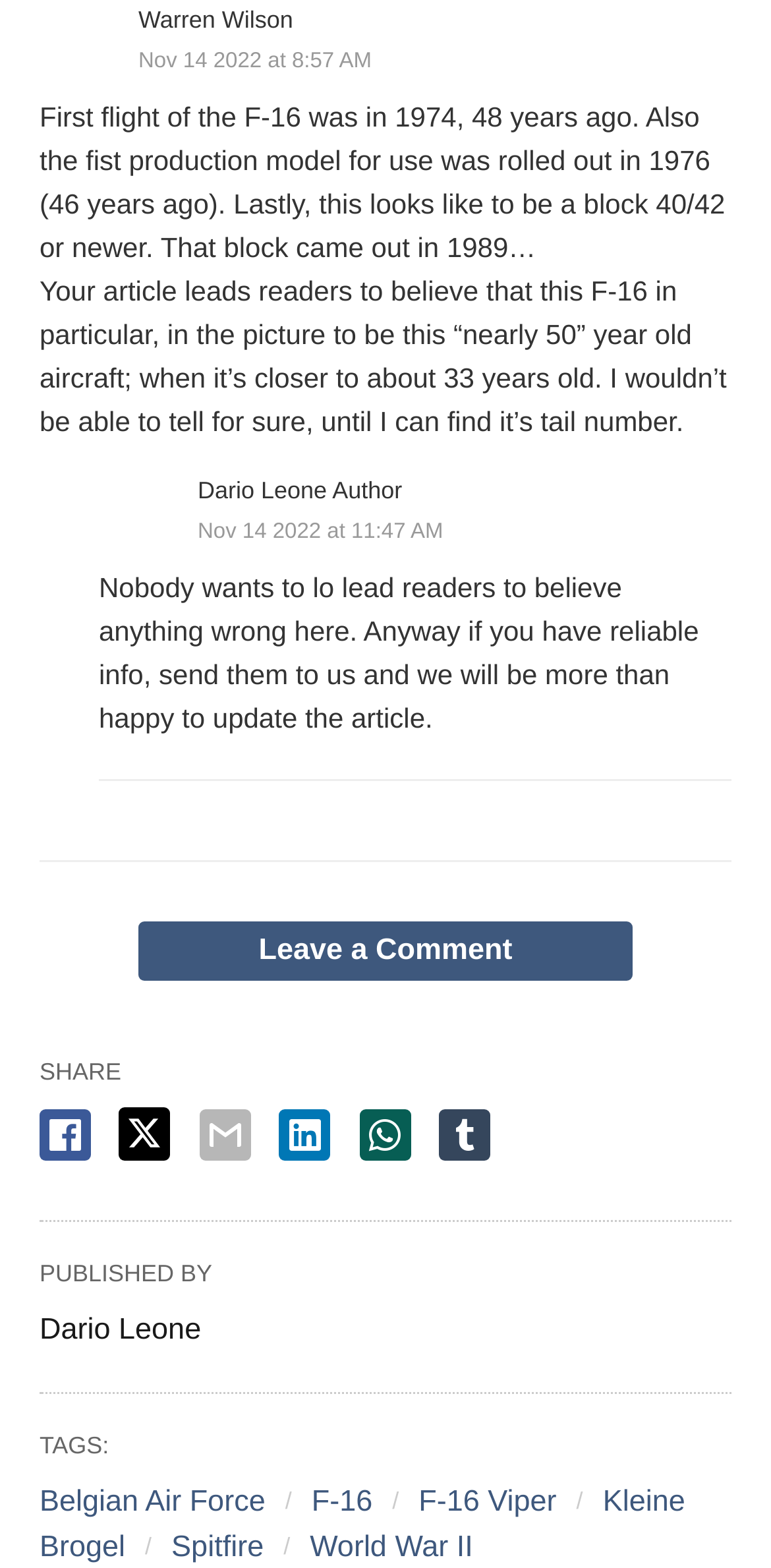How many tags are associated with the article?
Please utilize the information in the image to give a detailed response to the question.

The tags associated with the article are listed at the bottom of the page, and they include Belgian Air Force, F-16, F-16 Viper, Kleine Brogel, and Spitfire, which makes a total of 5 tags.